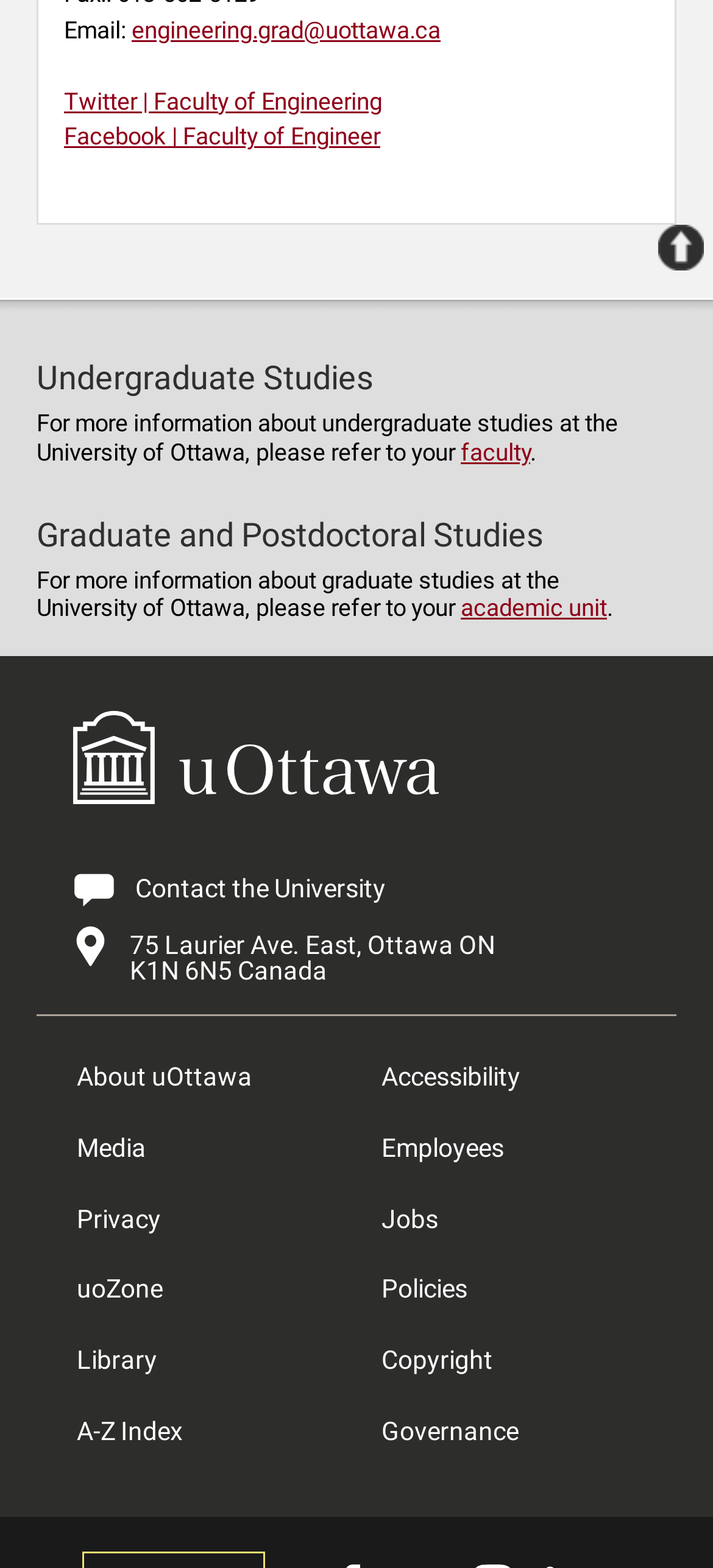Please answer the following question using a single word or phrase: 
What is the title of the first heading?

Undergraduate Studies